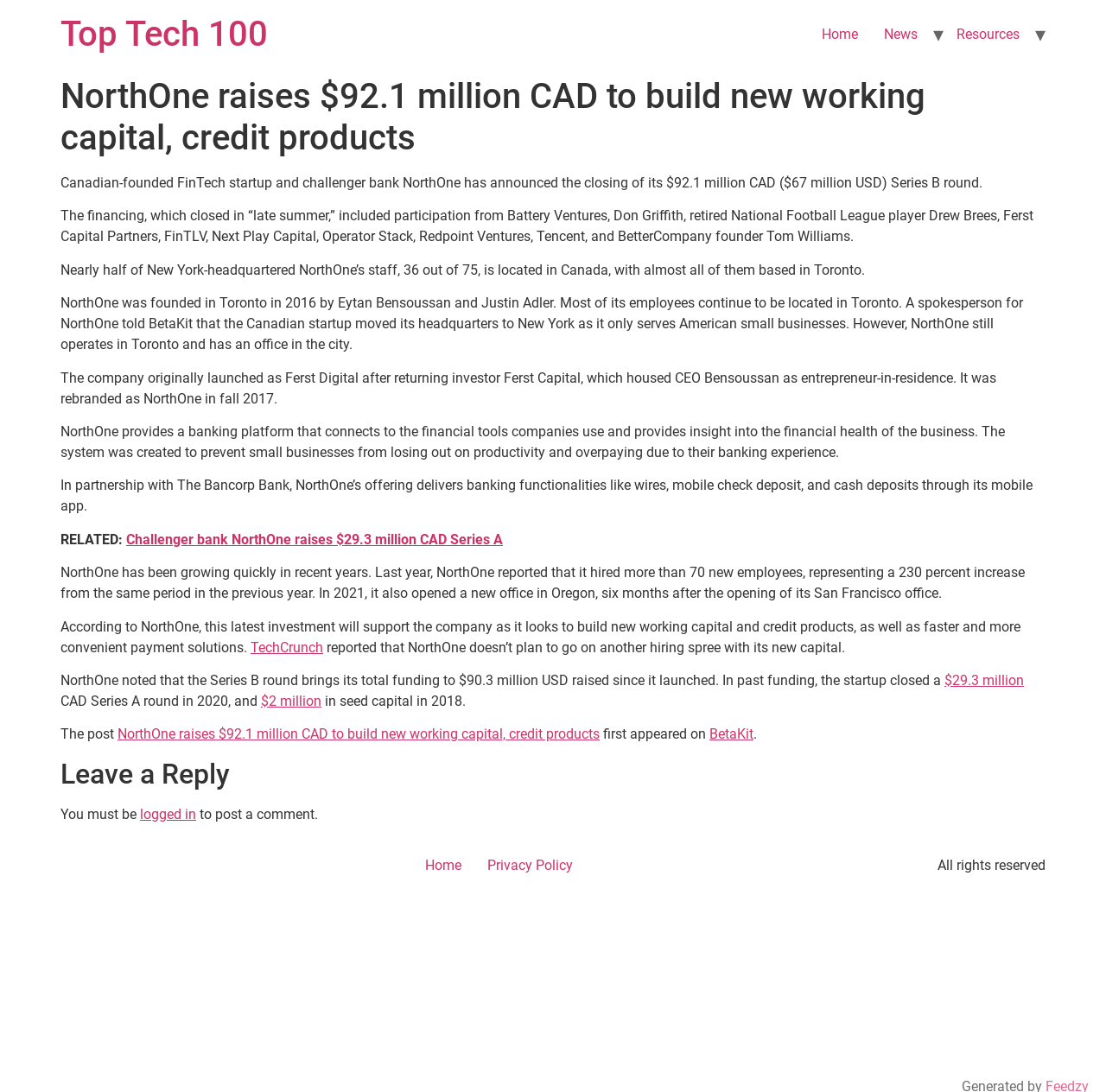Please locate the bounding box coordinates of the element that should be clicked to complete the given instruction: "Read about NorthOne raises $92.1 million CAD to build new working capital, credit products".

[0.055, 0.07, 0.945, 0.146]